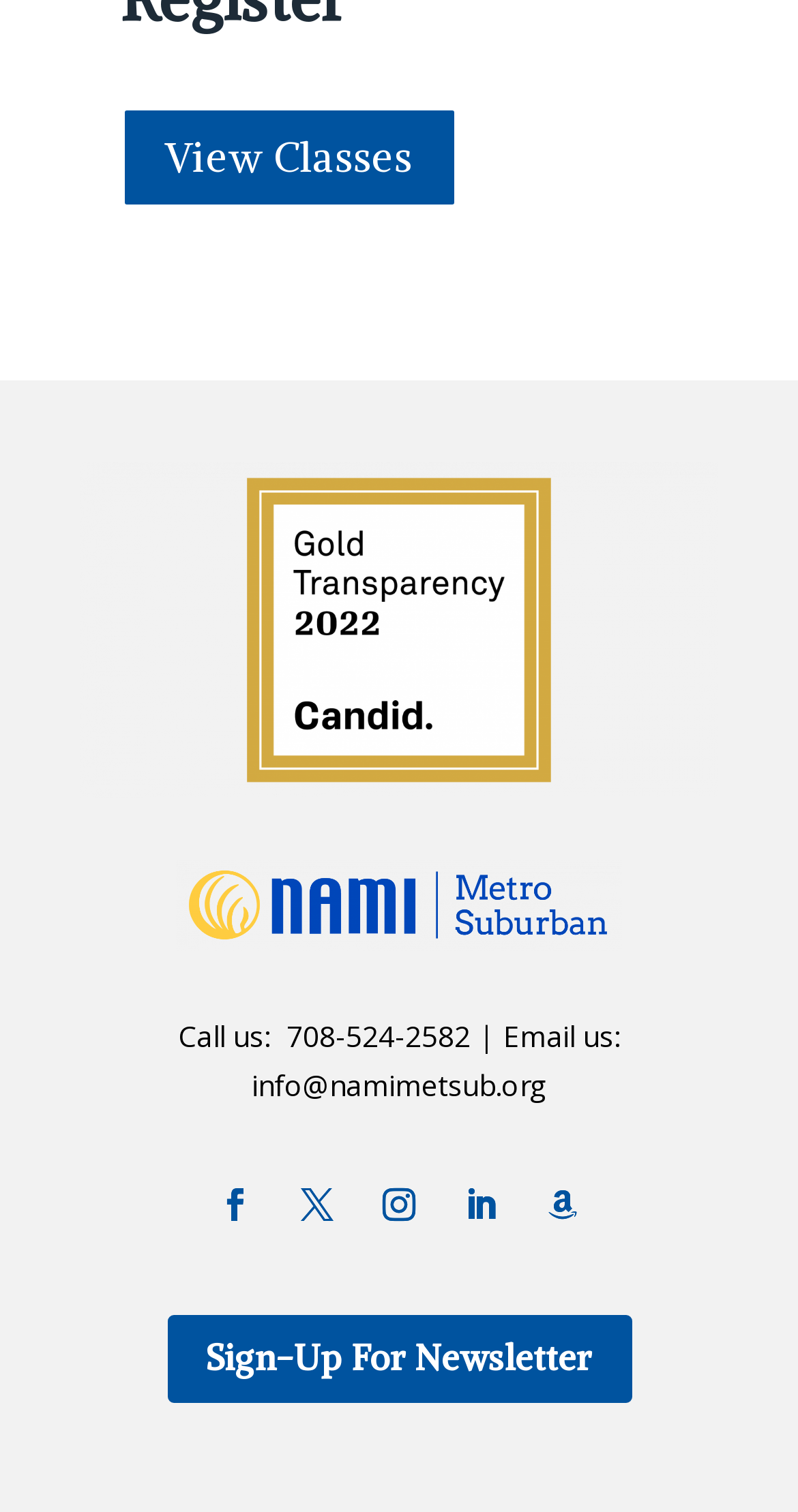How many social media links are there?
Answer the question with a thorough and detailed explanation.

I counted the number of link elements with Unicode characters (, , , , ) which are likely to be social media links.